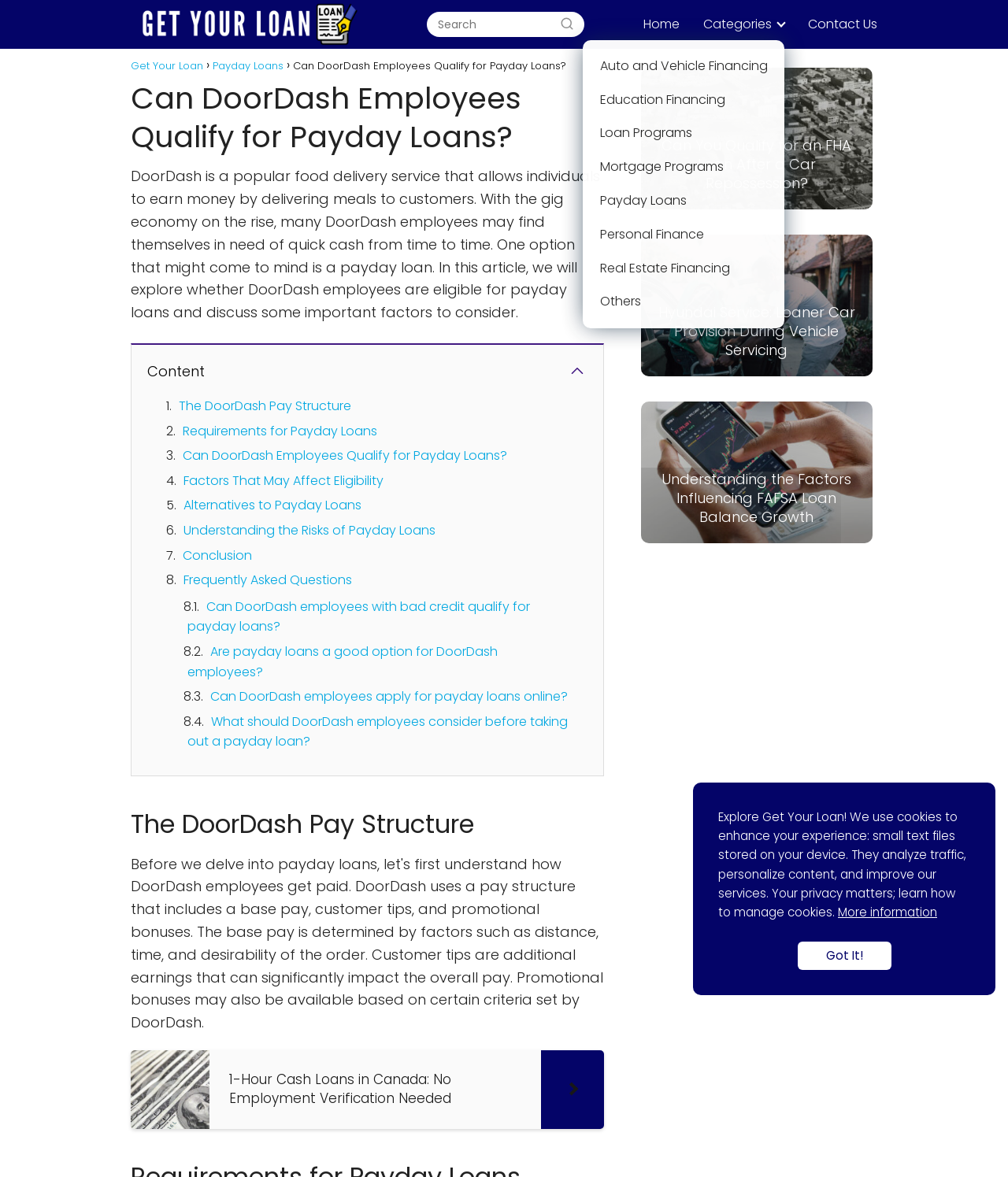Please identify the bounding box coordinates of the clickable area that will fulfill the following instruction: "Read the article about 'The DoorDash Pay Structure'". The coordinates should be in the format of four float numbers between 0 and 1, i.e., [left, top, right, bottom].

[0.177, 0.337, 0.348, 0.353]